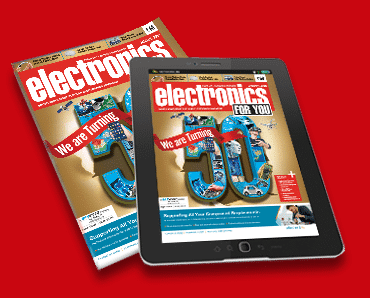What is the dual presentation showcasing?
With the help of the image, please provide a detailed response to the question.

The dual presentation not only captures the evolution of the magazine from print to digital but also reflects its commitment to delivering valuable content to electronics enthusiasts and professionals alike. This implies that the dual presentation is showcasing the evolution of the magazine from print to digital.